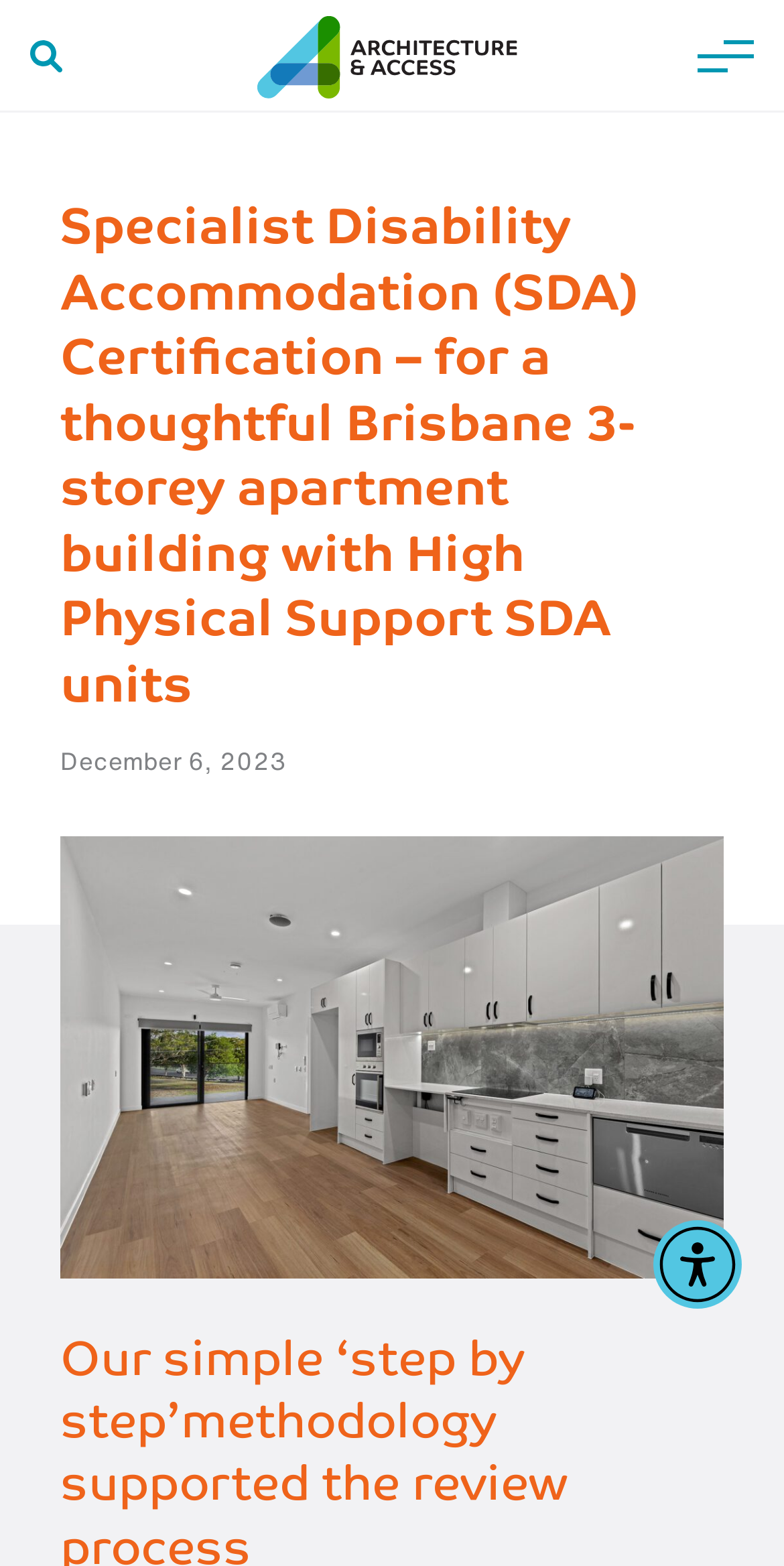What type of accommodation is being certified?
Answer the question with as much detail as you can, using the image as a reference.

The webpage is about the certification of a 'Specialist Disability Accommodation (SDA)' which is a thoughtful Brisbane 3-storey apartment building with High Physical Support SDA units, as indicated by the heading and image on the webpage.